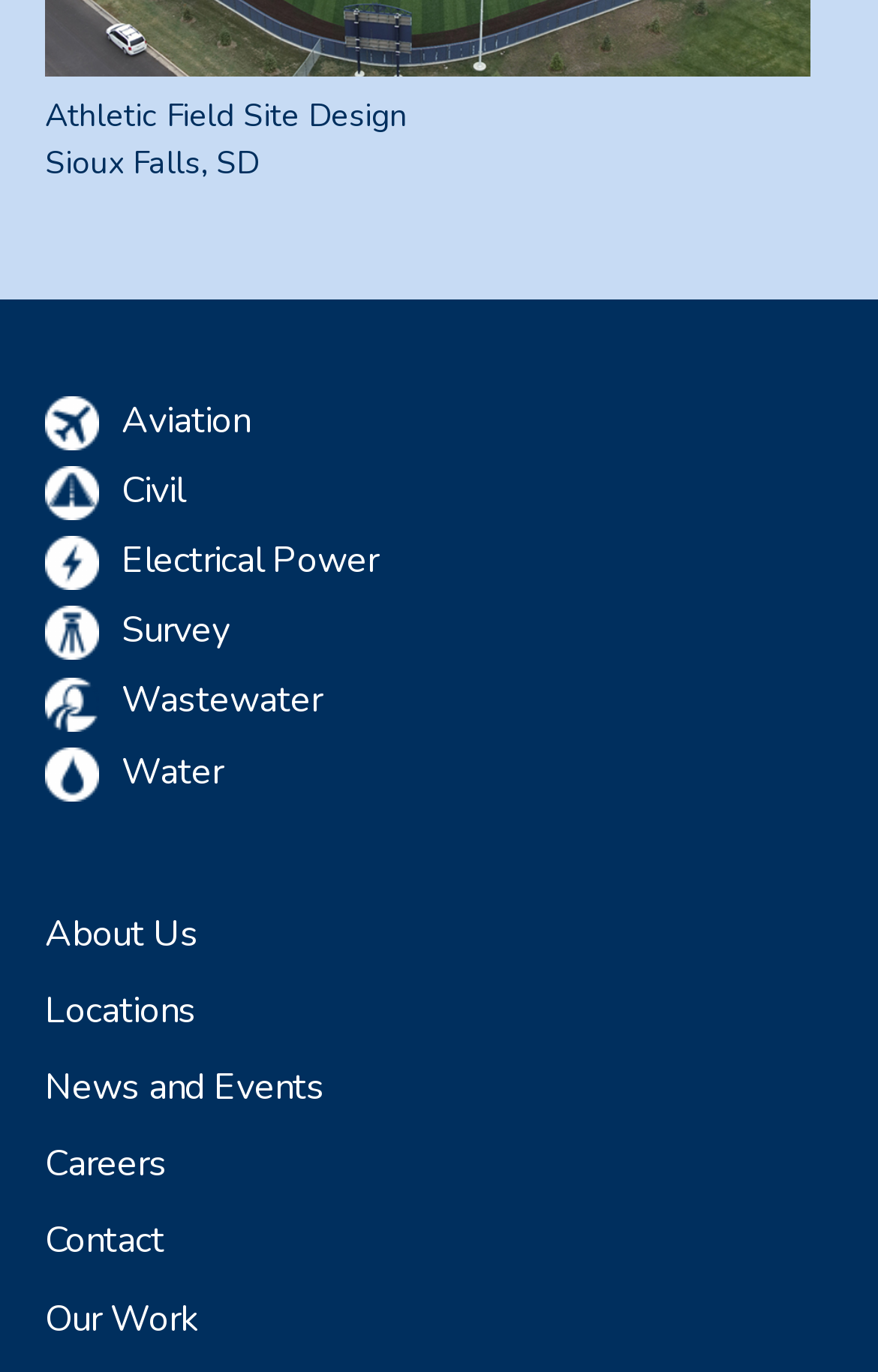Please identify the bounding box coordinates of the area that needs to be clicked to follow this instruction: "Contact Us".

[0.051, 0.879, 0.949, 0.933]